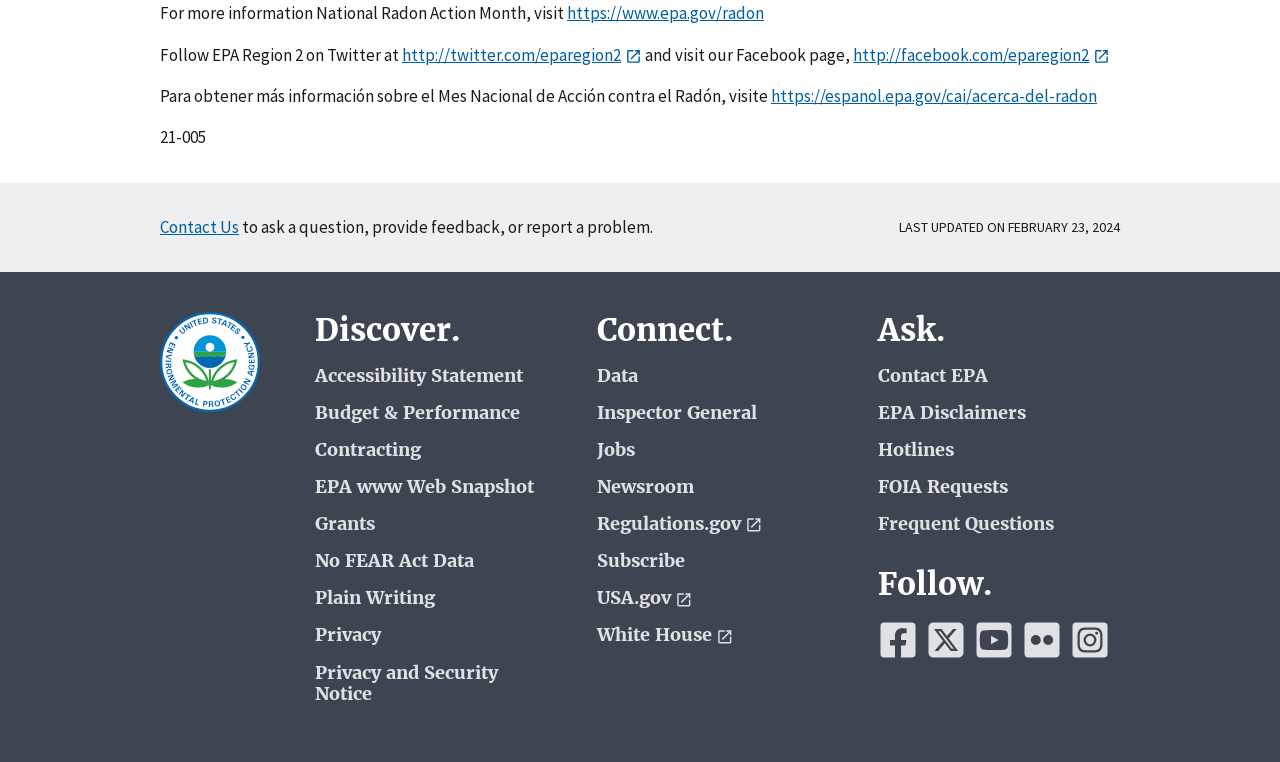Given the element description, predict the bounding box coordinates in the format (top-left x, top-left y, bottom-right x, bottom-right y), using floating point numbers between 0 and 1: EPA Disclaimers

[0.686, 0.529, 0.875, 0.556]